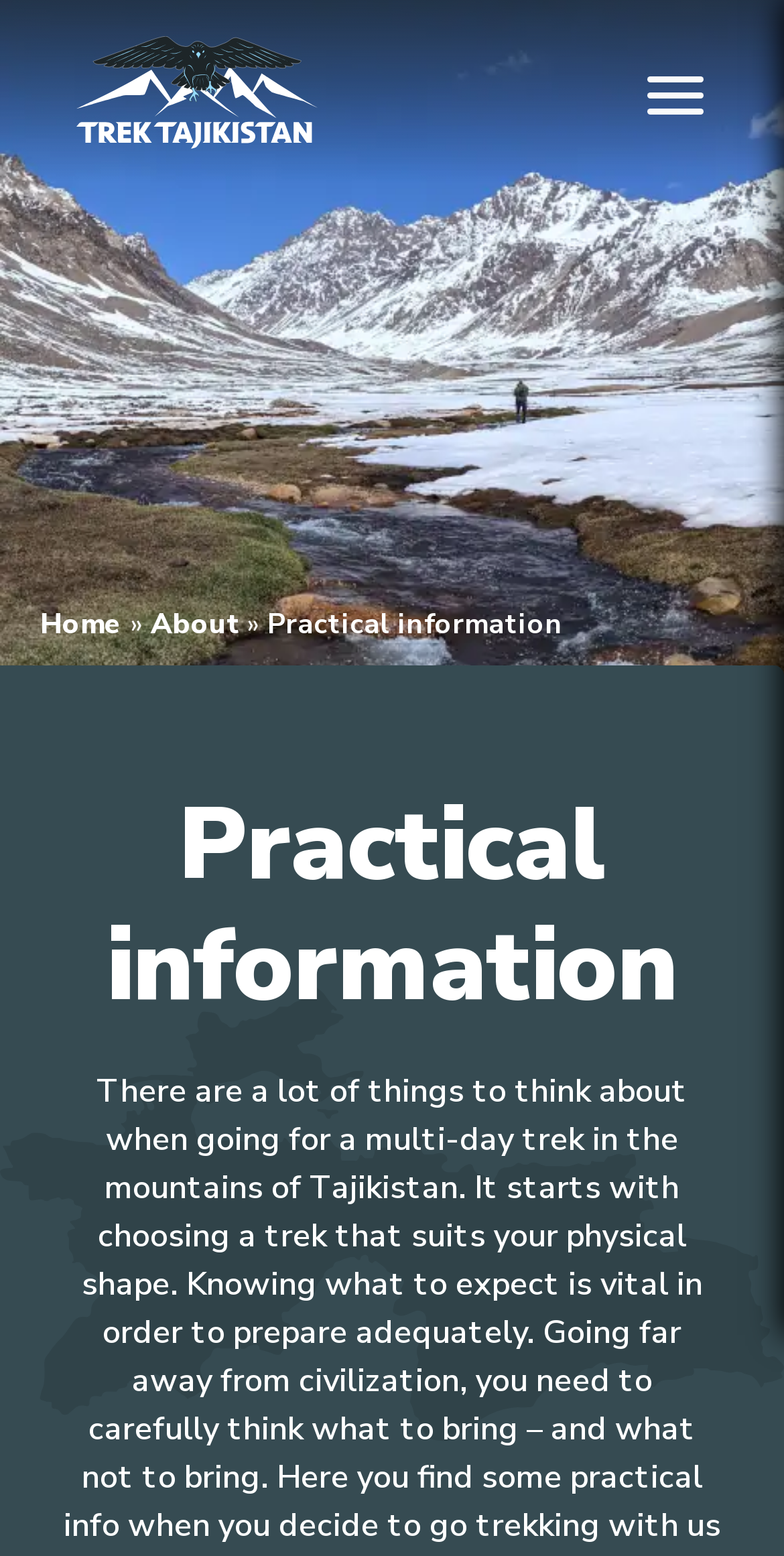Provide a one-word or brief phrase answer to the question:
How many main navigation links are there?

3